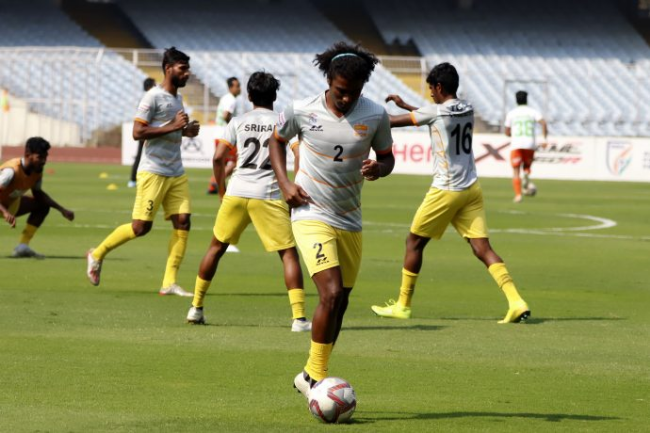Give a detailed account of the visual content in the image.

Chennai City FC players are seen engaging in their pre-match warm-up session on the vibrant green pitch. The focus of the image is on a player wearing the number 2 jersey, skillfully controlling the ball in preparation for the upcoming match. Around him, teammates in similar yellow shorts and grey jerseys are scattered across the field, some stretching and others practicing drills. This scene captures the intensity and camaraderie of the team as they gear up for an important clash against Aizawl FC, demonstrating their commitment to teamwork and performance ahead of the match. The backdrop features a spacious stadium, highlighting the professional setting of their training.